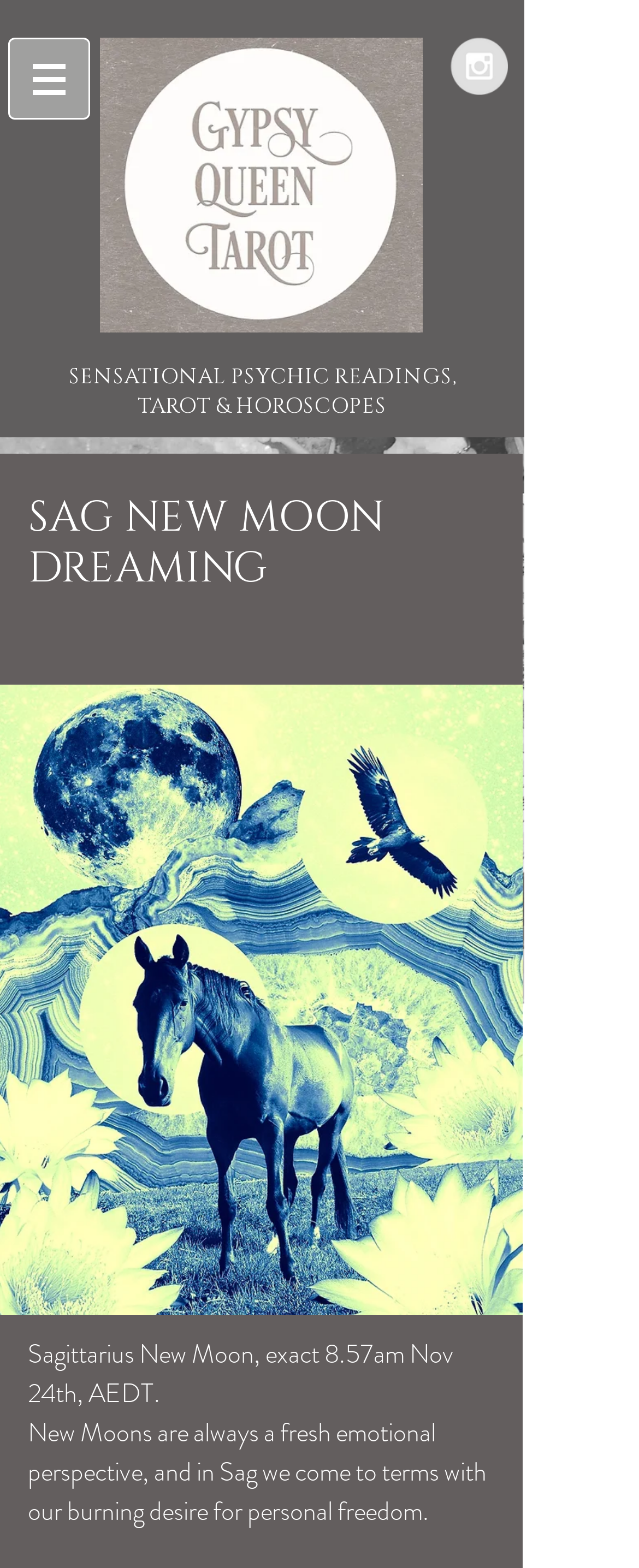How many social media links are there?
Examine the image closely and answer the question with as much detail as possible.

I found the answer by looking at the list 'Social Bar' which contains a single link 'Instagram - Grey Circle'.